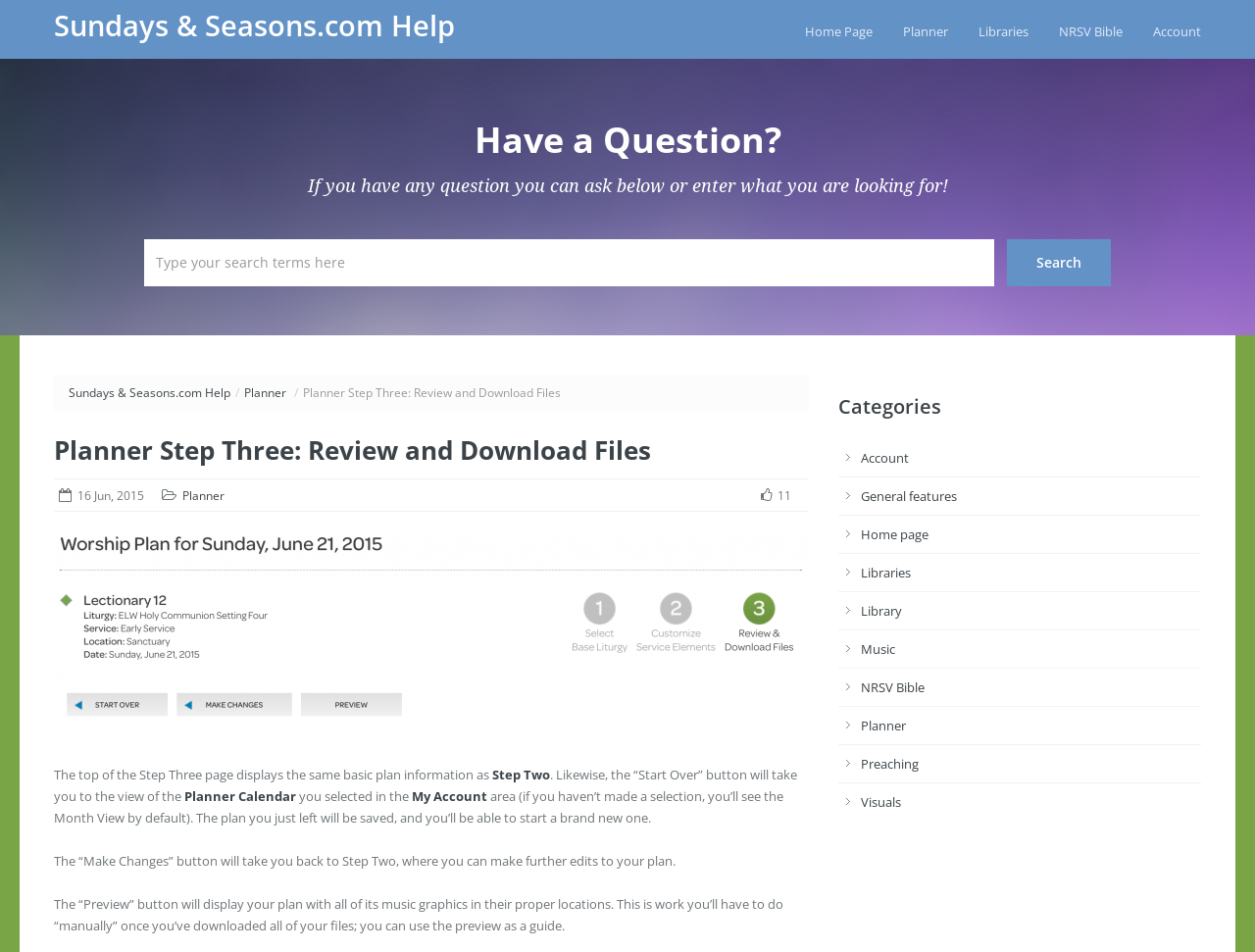Describe all visible elements and their arrangement on the webpage.

The webpage is titled "Planner Step Three: Review and Download Files" and appears to be a help or tutorial page for a planner tool. At the top, there is a heading "Sundays & Seasons.com Help" with a link to the same title. Below this, there are several links to navigate to different sections of the website, including "Home Page", "Planner", "Libraries", "NRSV Bible", and "Account".

On the left side, there is a section with a heading "Have a Question?" followed by a static text and a search box with a "Search" button. Below this, there is a link to "Sundays & Seasons.com Help" and a breadcrumb navigation trail showing the current page's location in the website hierarchy.

The main content of the page is divided into sections. The first section has a heading "Planner Step Three: Review and Download Files" and displays some information about the planner, including the date "16 Jun, 2015". There is also a link to "Planner" and an image with the description "step three, navigation".

The following sections provide instructions and explanations about the planner's features, including the "Start Over" button, the "Planner Calendar", and the "Make Changes" and "Preview" buttons. The text explains how these features work and what they can be used for.

On the right side, there is a complementary section with a heading "Categories" and several links to different categories, including "Account", "General features", "Home page", "Libraries", "Library", "Music", "NRSV Bible", "Planner", "Preaching", and "Visuals".